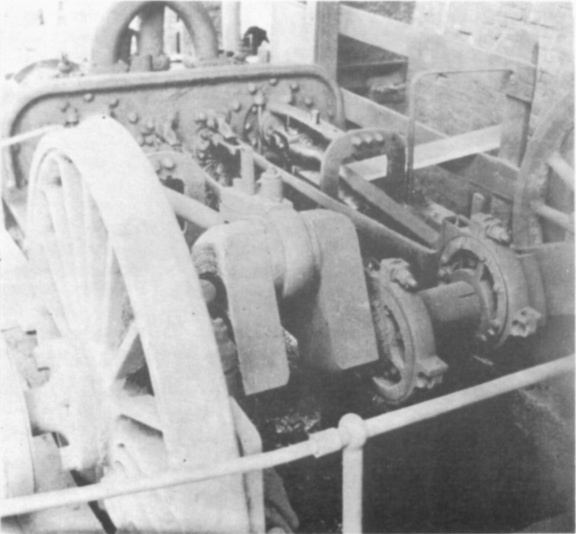Answer the question with a brief word or phrase:
In what year was the photograph of the NELSON steam engine taken?

Around 1921